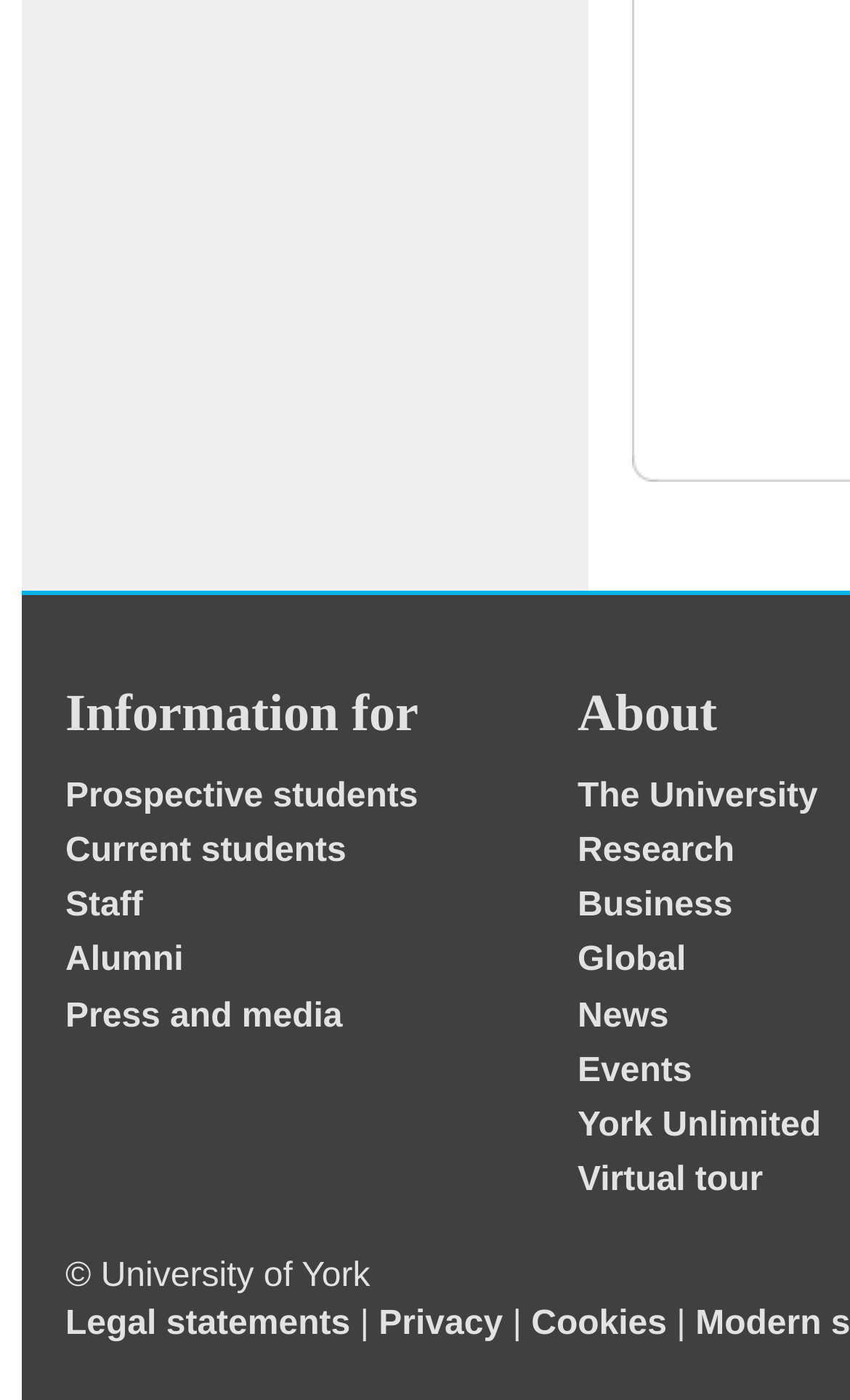Please give a succinct answer using a single word or phrase:
How many links are there for information?

5